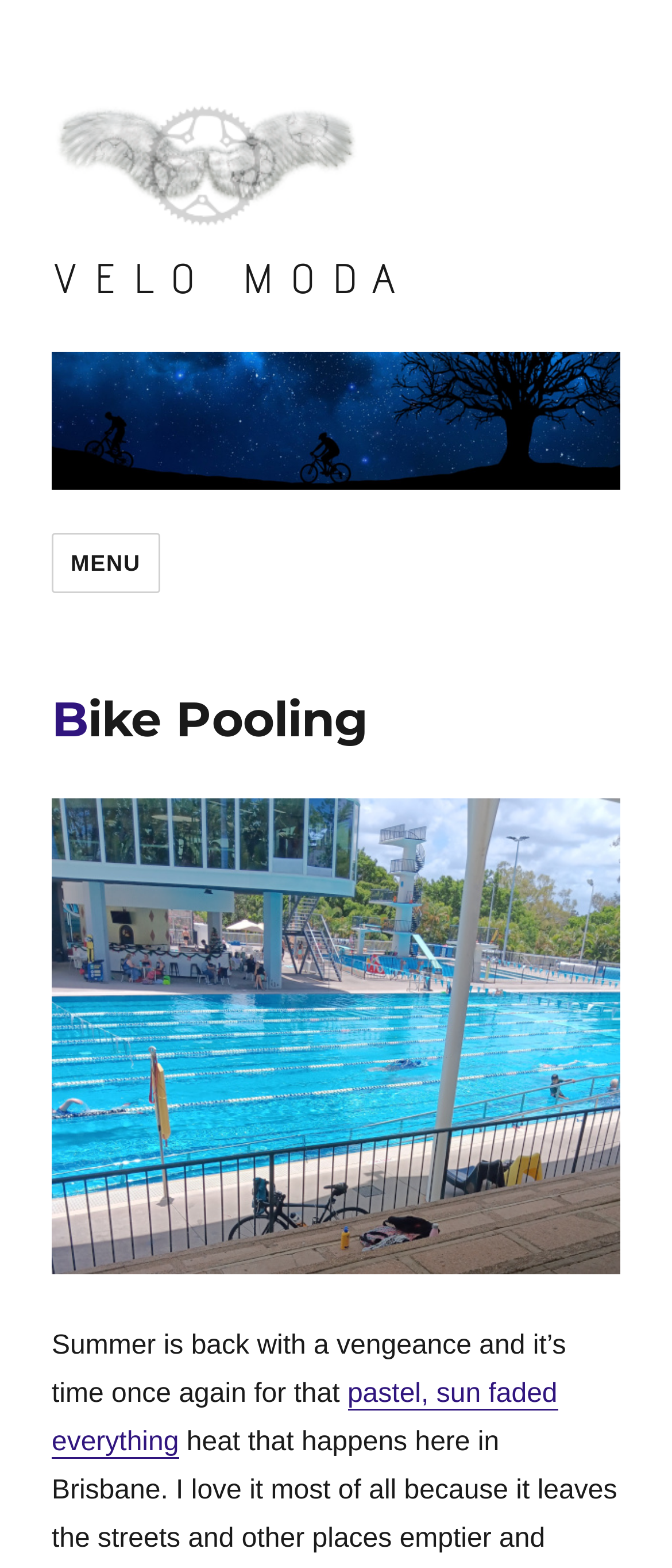Provide a short, one-word or phrase answer to the question below:
What is the purpose of the 'MENU' button?

To control site navigation